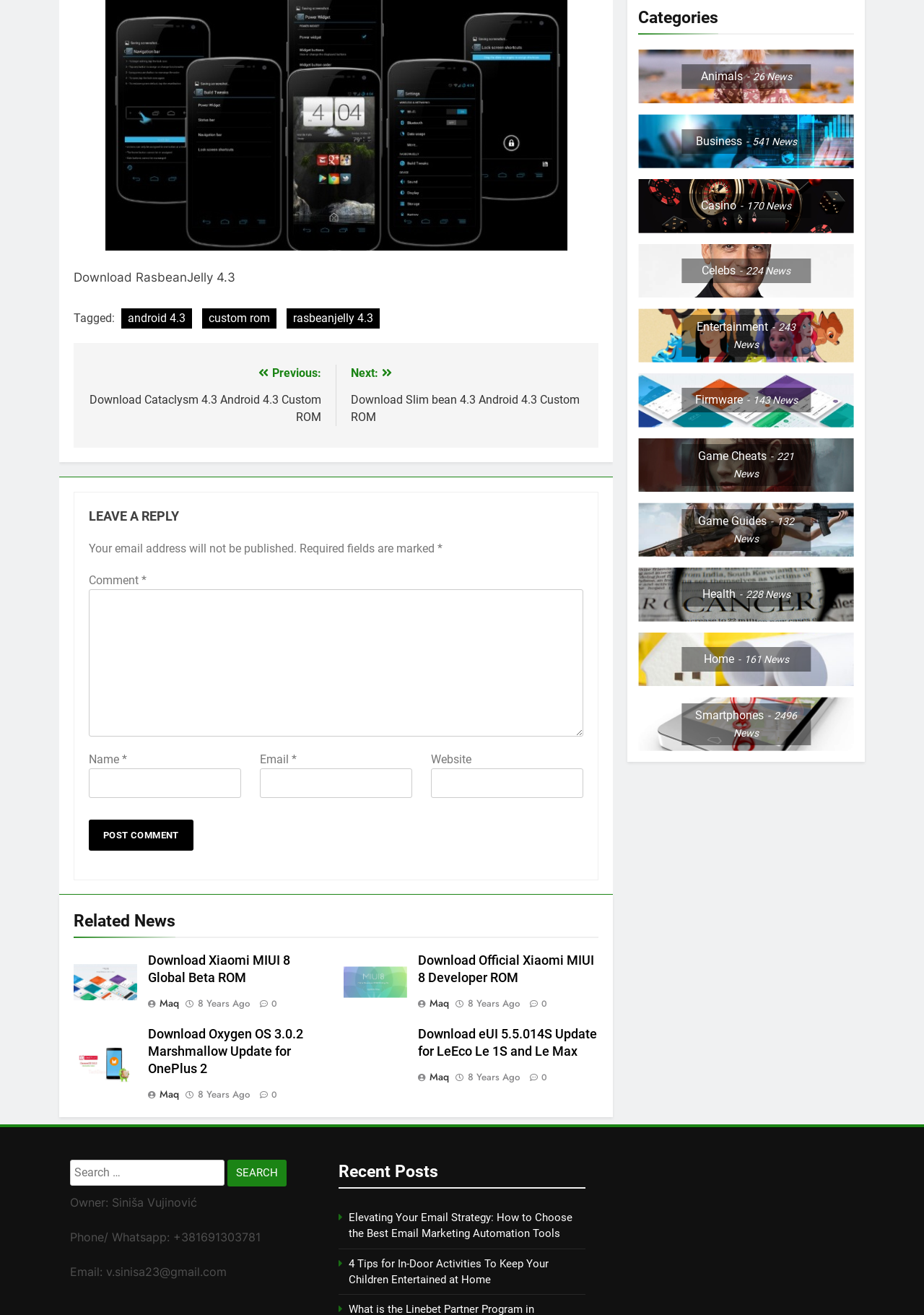Identify the bounding box coordinates for the element you need to click to achieve the following task: "Leave a reply". Provide the bounding box coordinates as four float numbers between 0 and 1, in the form [left, top, right, bottom].

[0.096, 0.385, 0.631, 0.4]